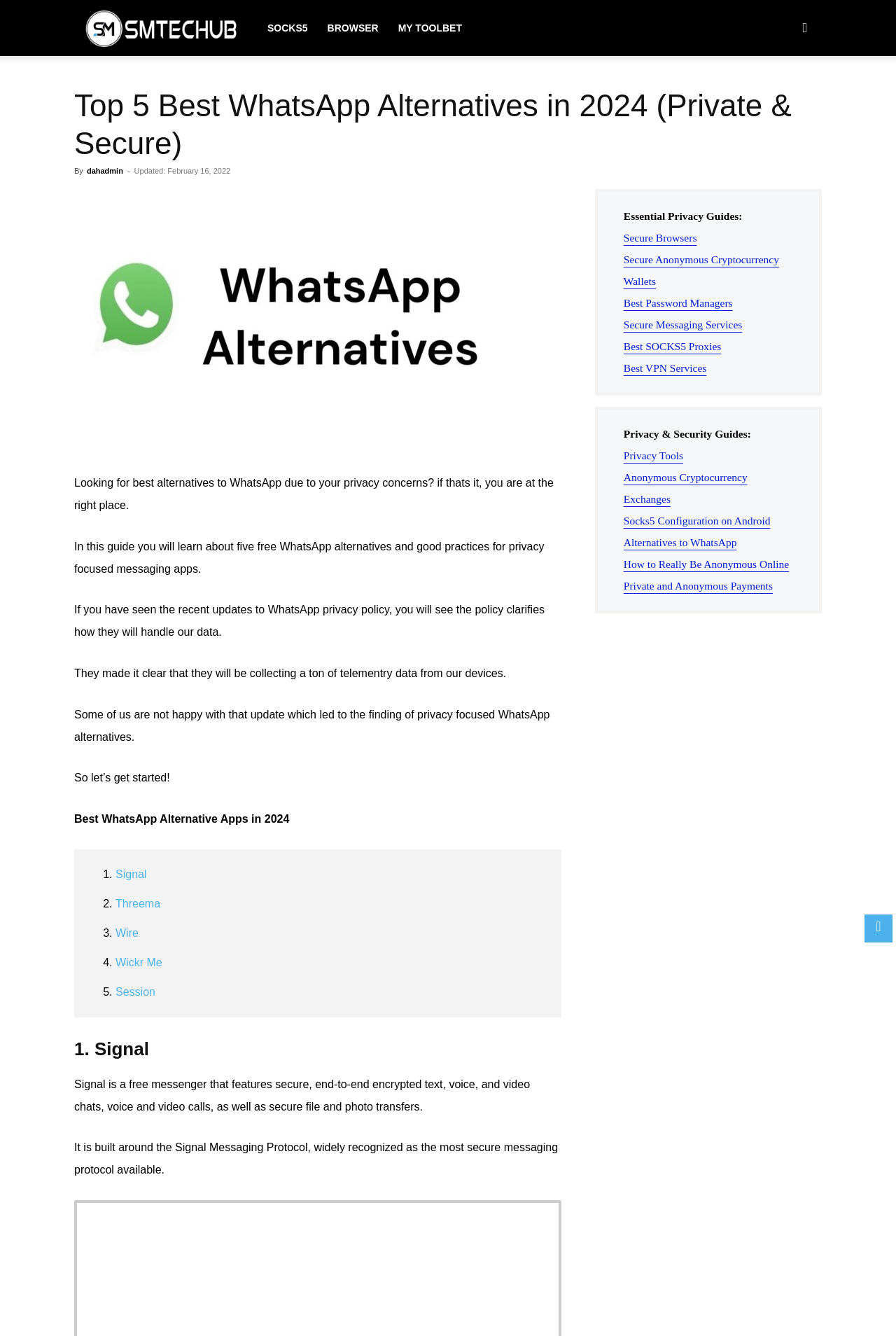Generate the text content of the main headline of the webpage.

Top 5 Best WhatsApp Alternatives in 2024 (Private & Secure)